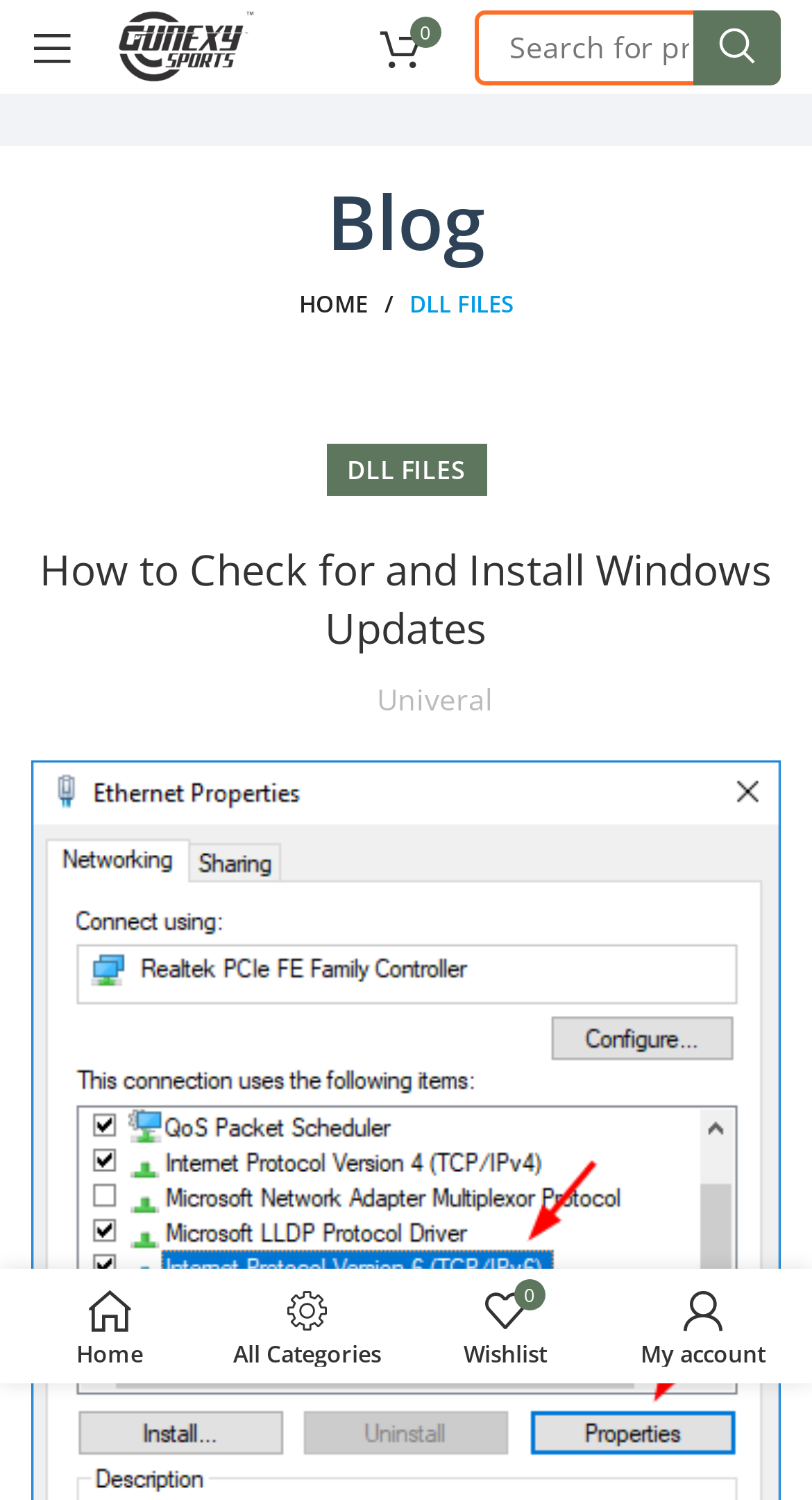Please identify the bounding box coordinates of the element on the webpage that should be clicked to follow this instruction: "Go to home page". The bounding box coordinates should be given as four float numbers between 0 and 1, formatted as [left, top, right, bottom].

[0.368, 0.192, 0.504, 0.214]